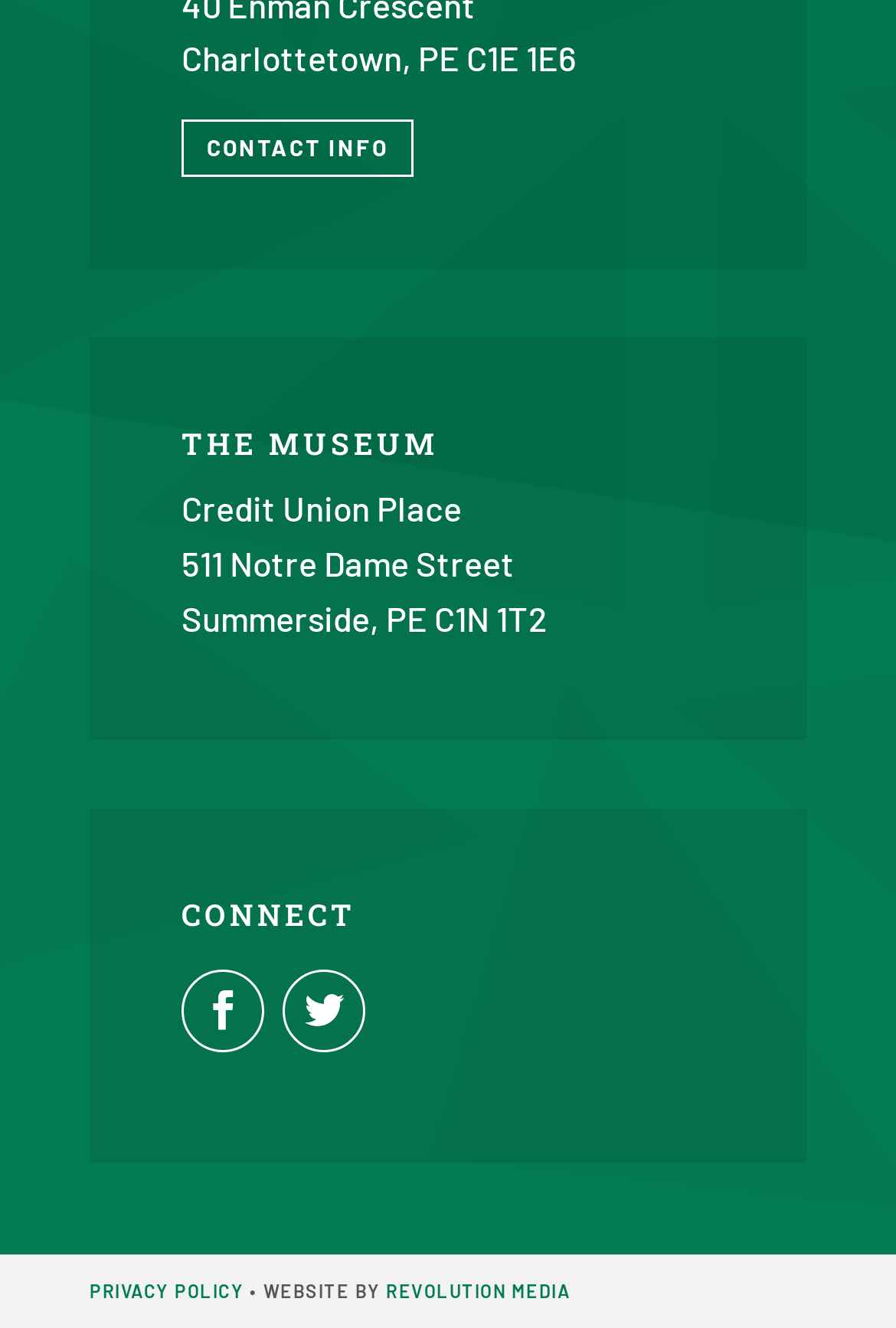Provide a short answer to the following question with just one word or phrase: How many social media links are there?

2